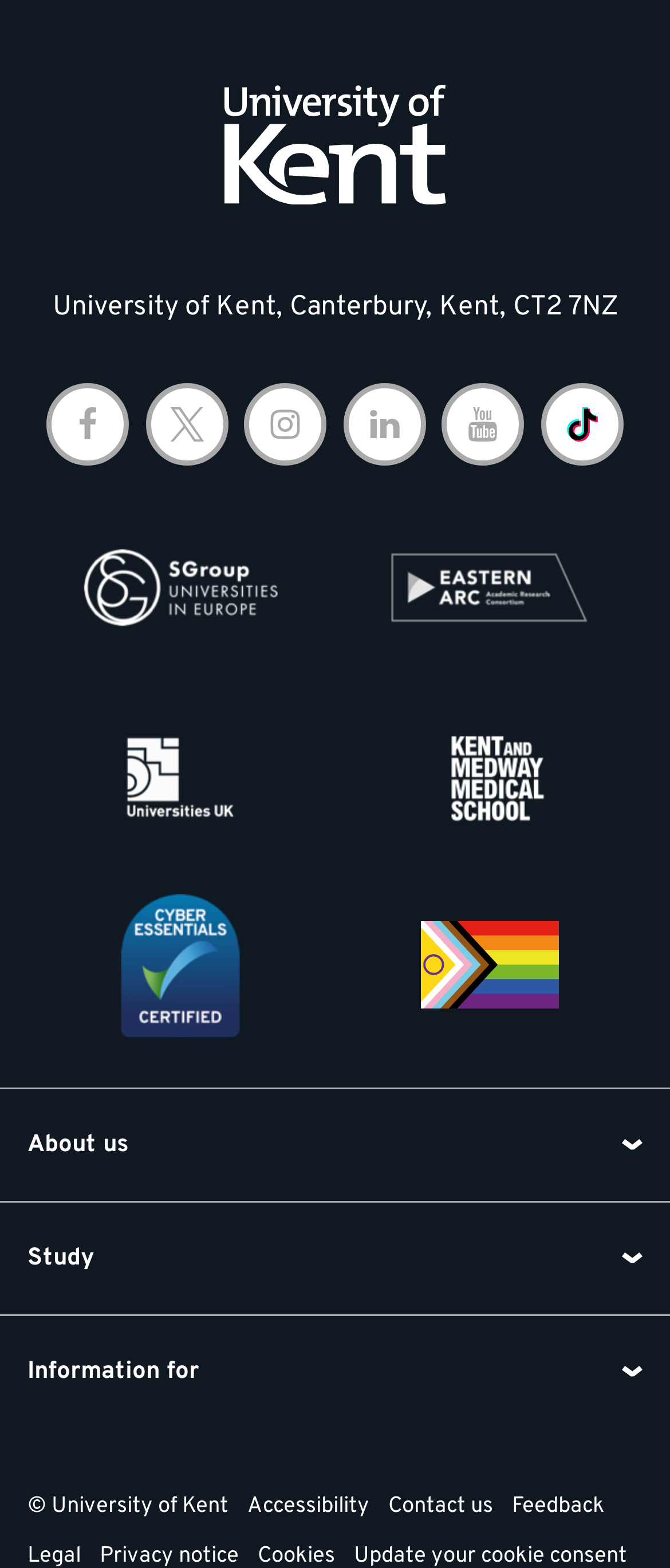How many main categories are available in the footer?
Deliver a detailed and extensive answer to the question.

I counted the number of generic elements in the footer section and found 4 main categories: 'About us', 'Study', 'Information for', and 'Other links'.